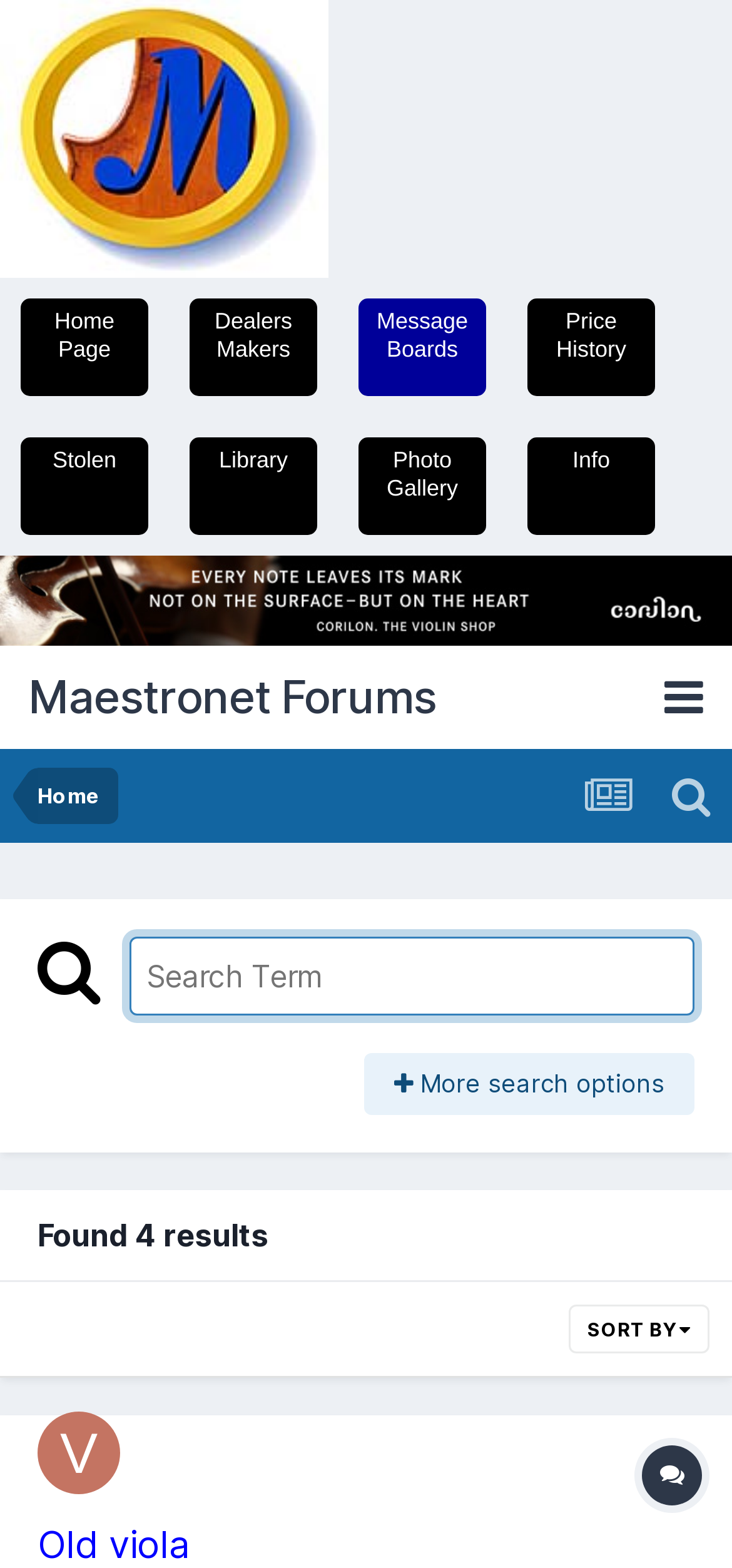What is the current search term?
Use the screenshot to answer the question with a single word or phrase.

austrian